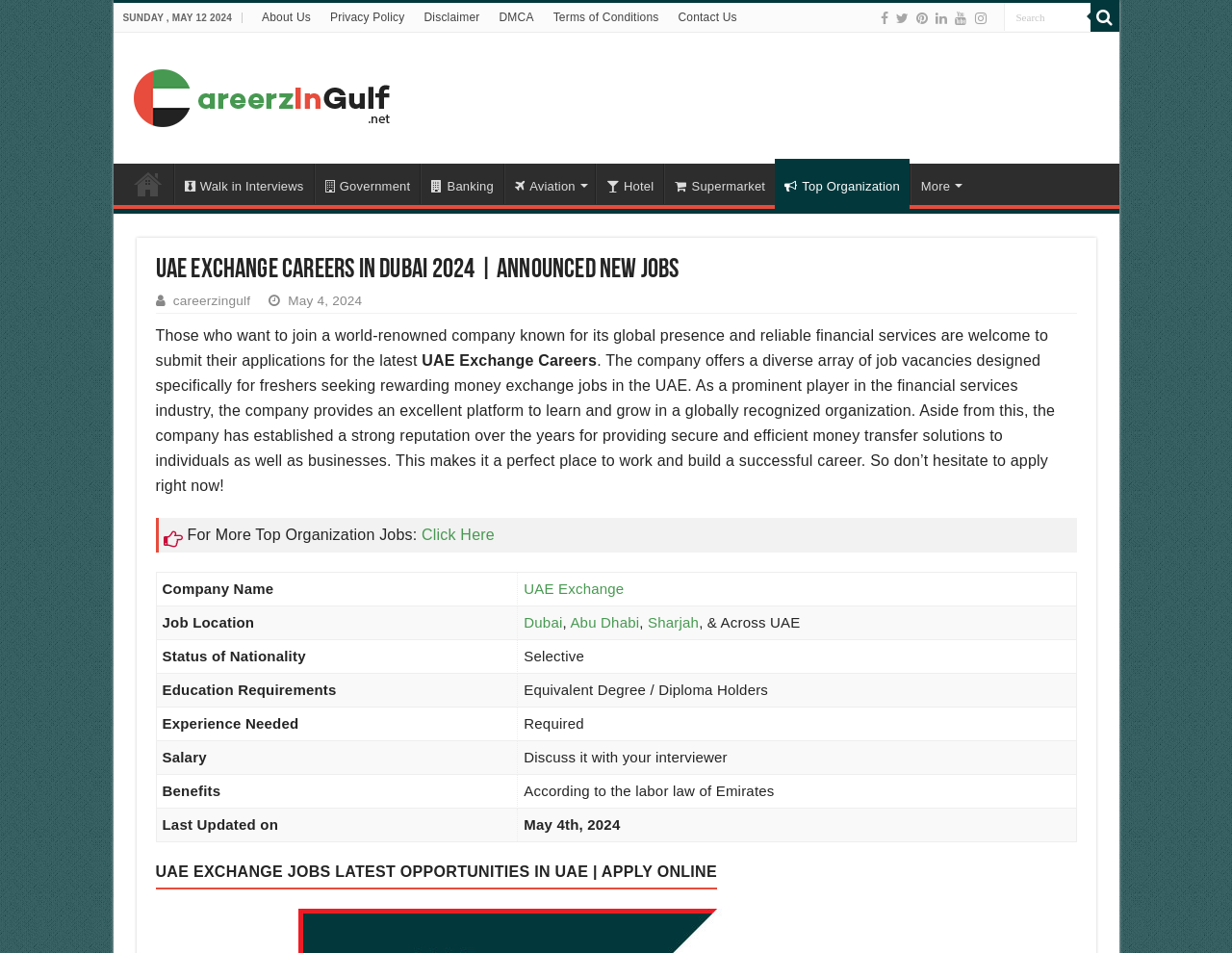Provide a thorough and detailed response to the question by examining the image: 
What is the status of nationality for the job vacancy?

The status of nationality for the job vacancy can be found in the table section of the webpage, specifically in the third row of the table, where it is mentioned as 'Selective'.